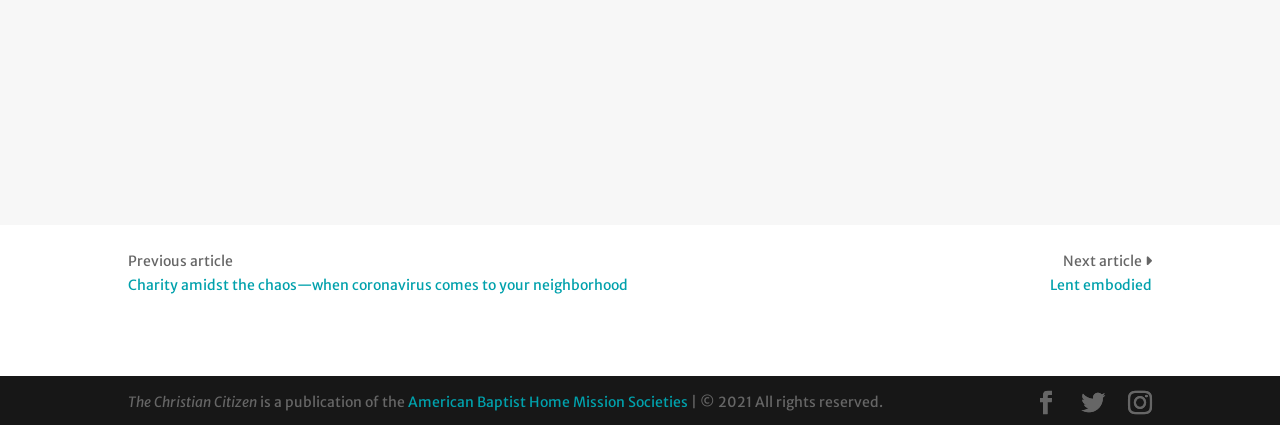Given the element description, predict the bounding box coordinates in the format (top-left x, top-left y, bottom-right x, bottom-right y), using floating point numbers between 0 and 1: Instagram

[0.881, 0.919, 0.9, 0.98]